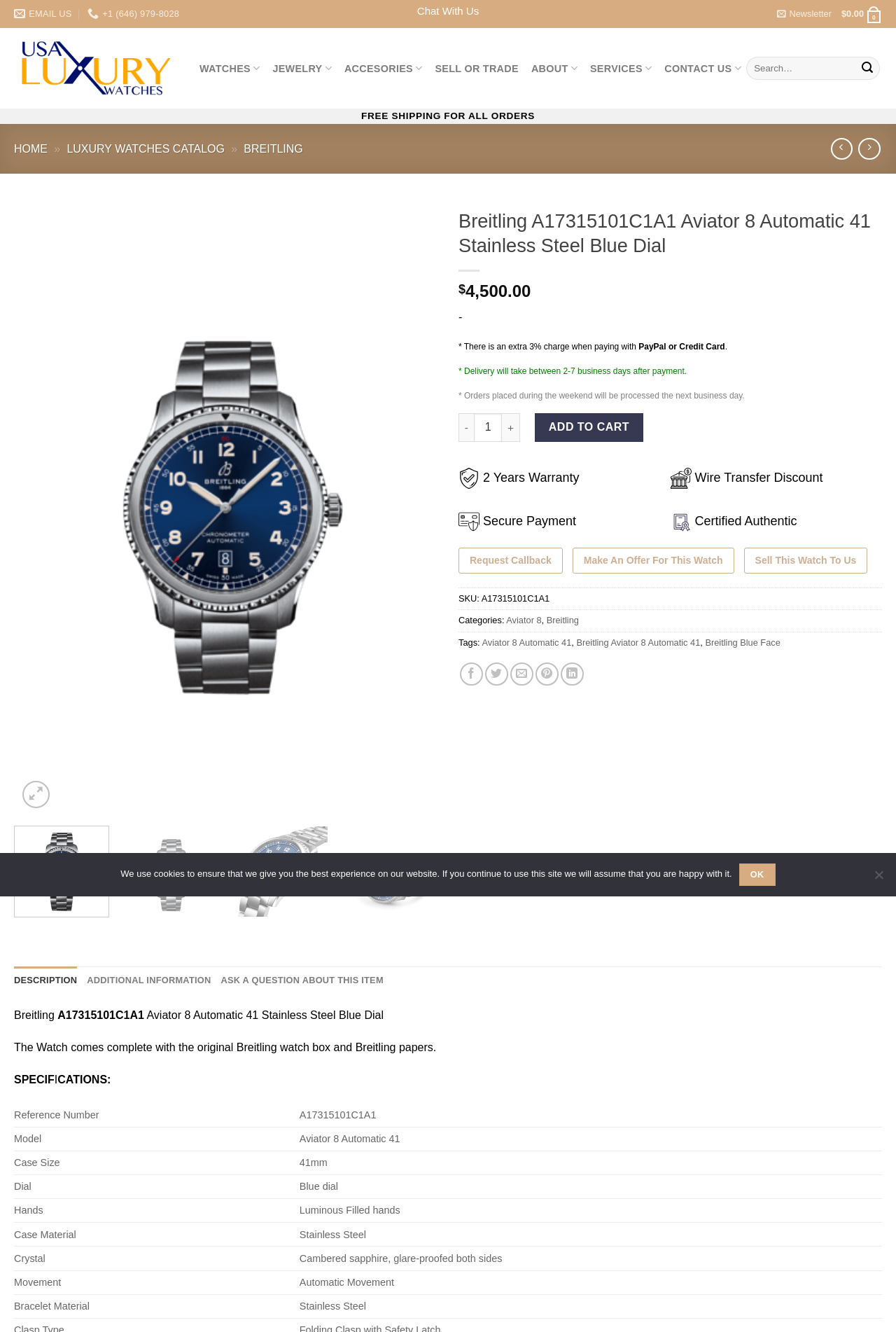What is the warranty period of the watch?
Based on the image, answer the question with as much detail as possible.

The warranty period of the watch can be determined by looking at the image and text '2 years warranty' in the product description section.